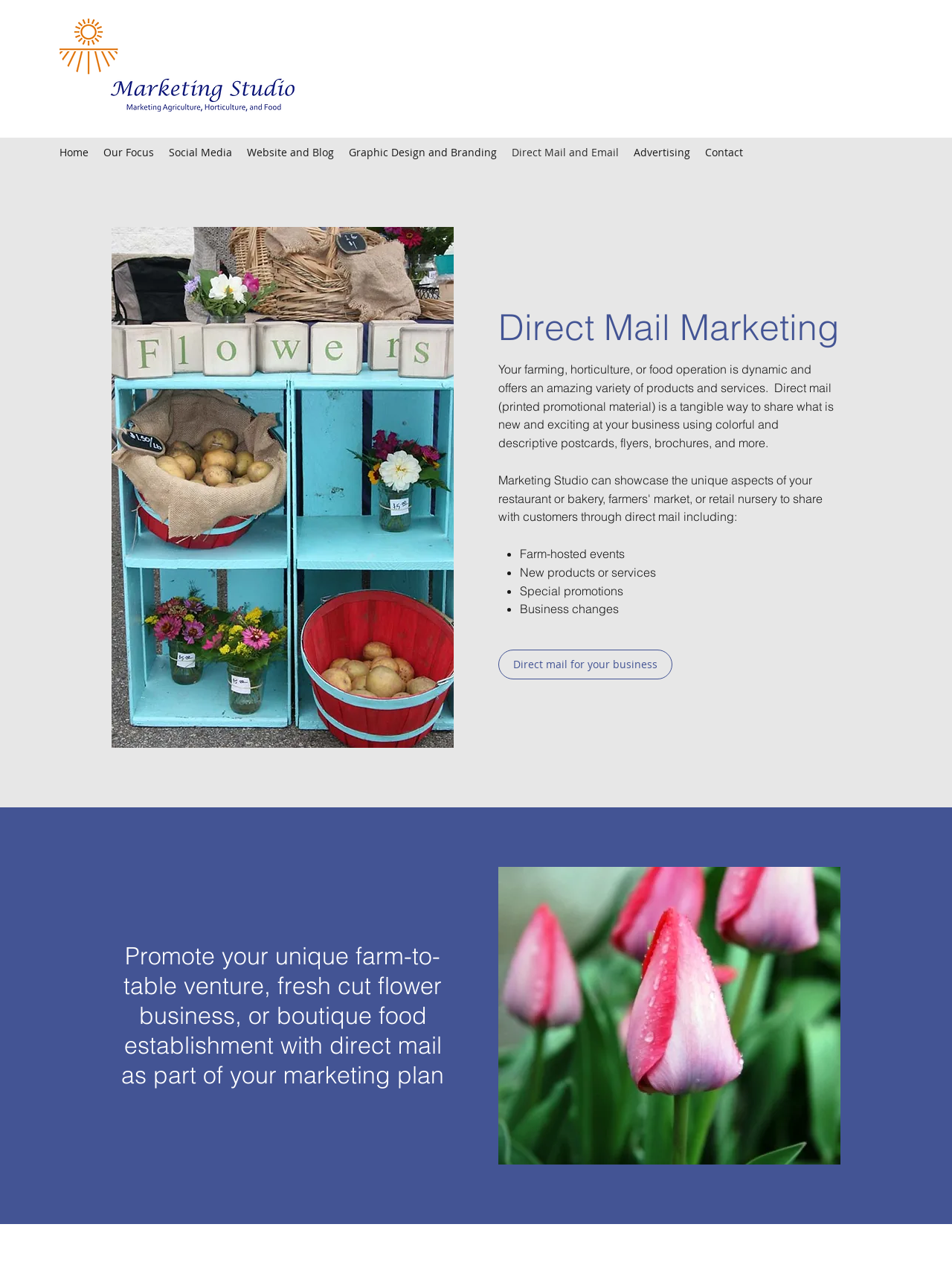Locate and generate the text content of the webpage's heading.

Direct Mail Marketing